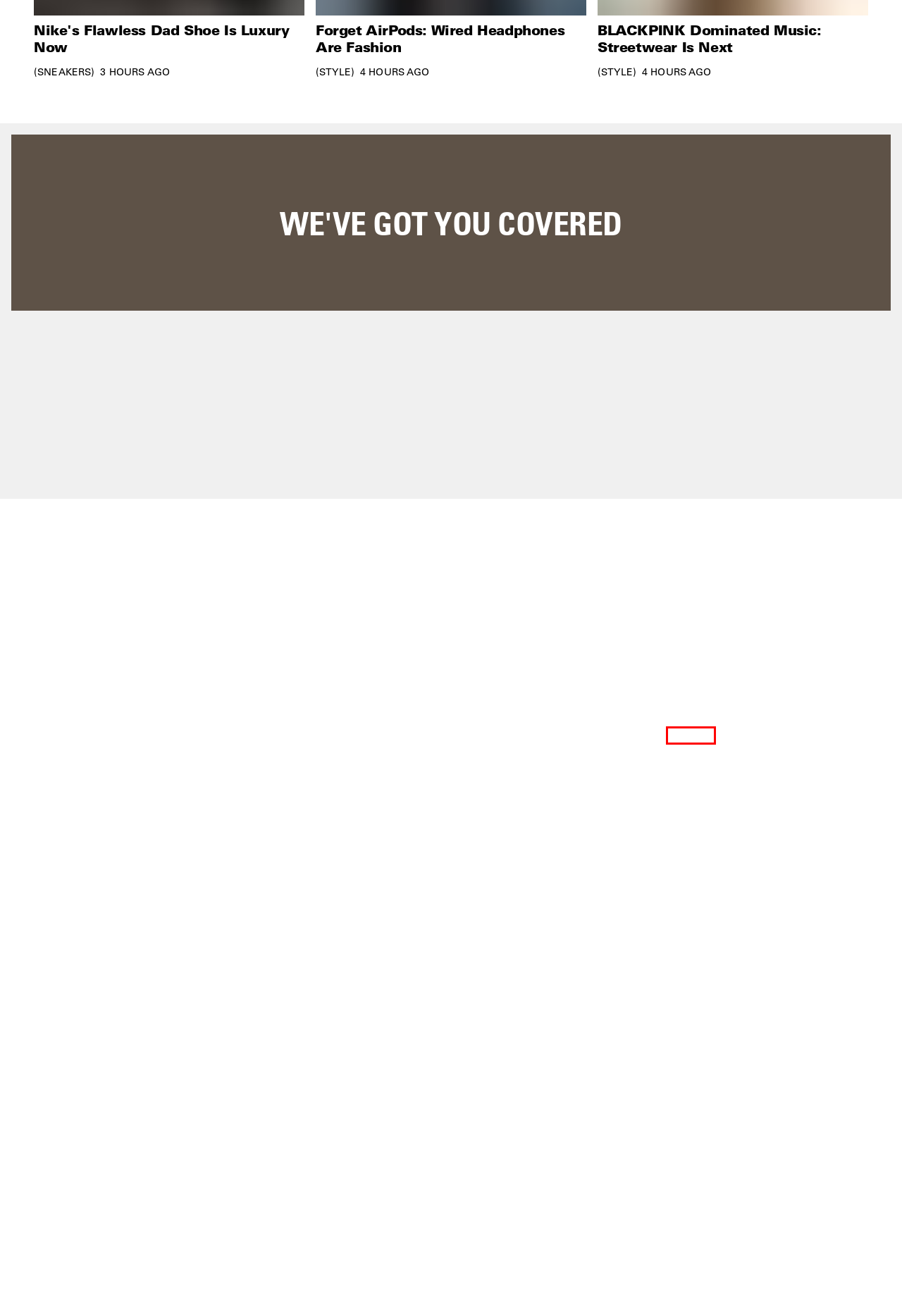Examine the screenshot of a webpage with a red bounding box around a UI element. Your task is to identify the webpage description that best corresponds to the new webpage after clicking the specified element. The given options are:
A. Returns - Online Shop | Highsnobiety Help
B. HIGHSNOBIETY - AN AGENCY POWERED BY A PUBLISHER
C. Contact Us | Highsnobiety Help
D. Highsnobiety Culture  | Highsnobiety
E. Highsnobiety Help
F. ‎Highsnobiety – Shop & Culture on the App Store
G. Highsnobiety
H. Lia McGarrigle

B